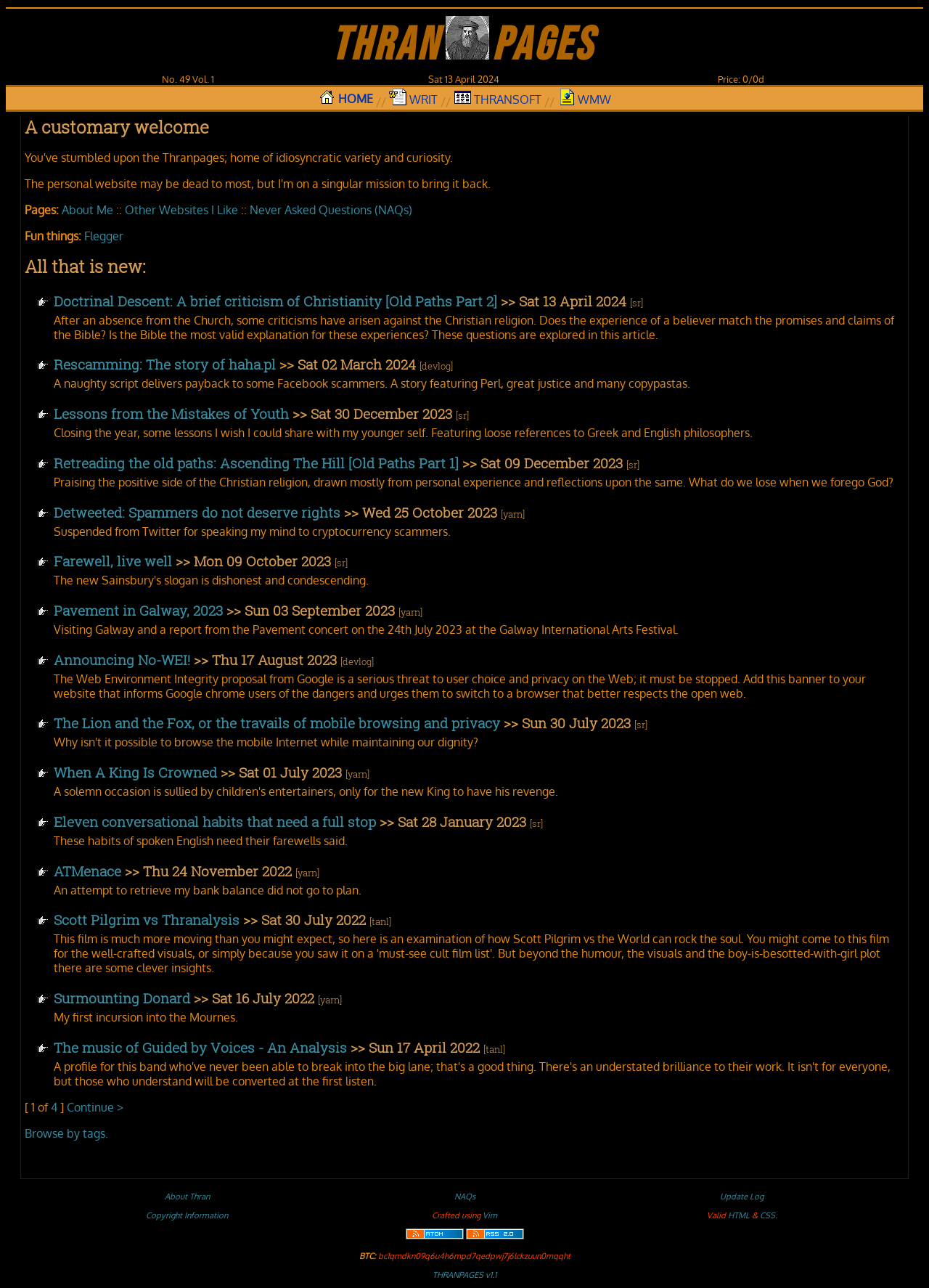Please locate the bounding box coordinates of the region I need to click to follow this instruction: "Click the 'More+' link".

None